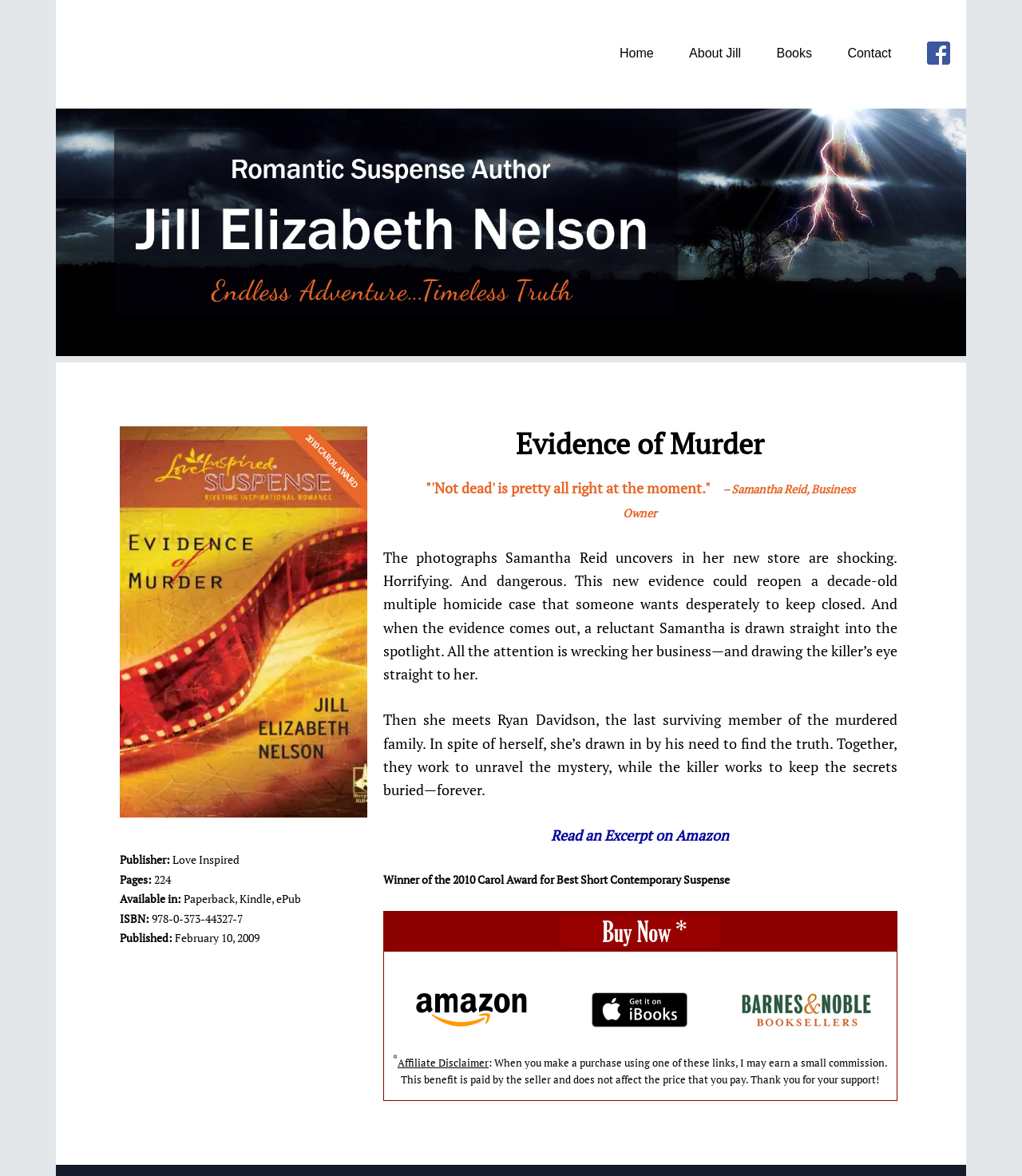Pinpoint the bounding box coordinates of the element you need to click to execute the following instruction: "Learn more about the author". The bounding box should be represented by four float numbers between 0 and 1, in the format [left, top, right, bottom].

[0.659, 0.005, 0.741, 0.086]